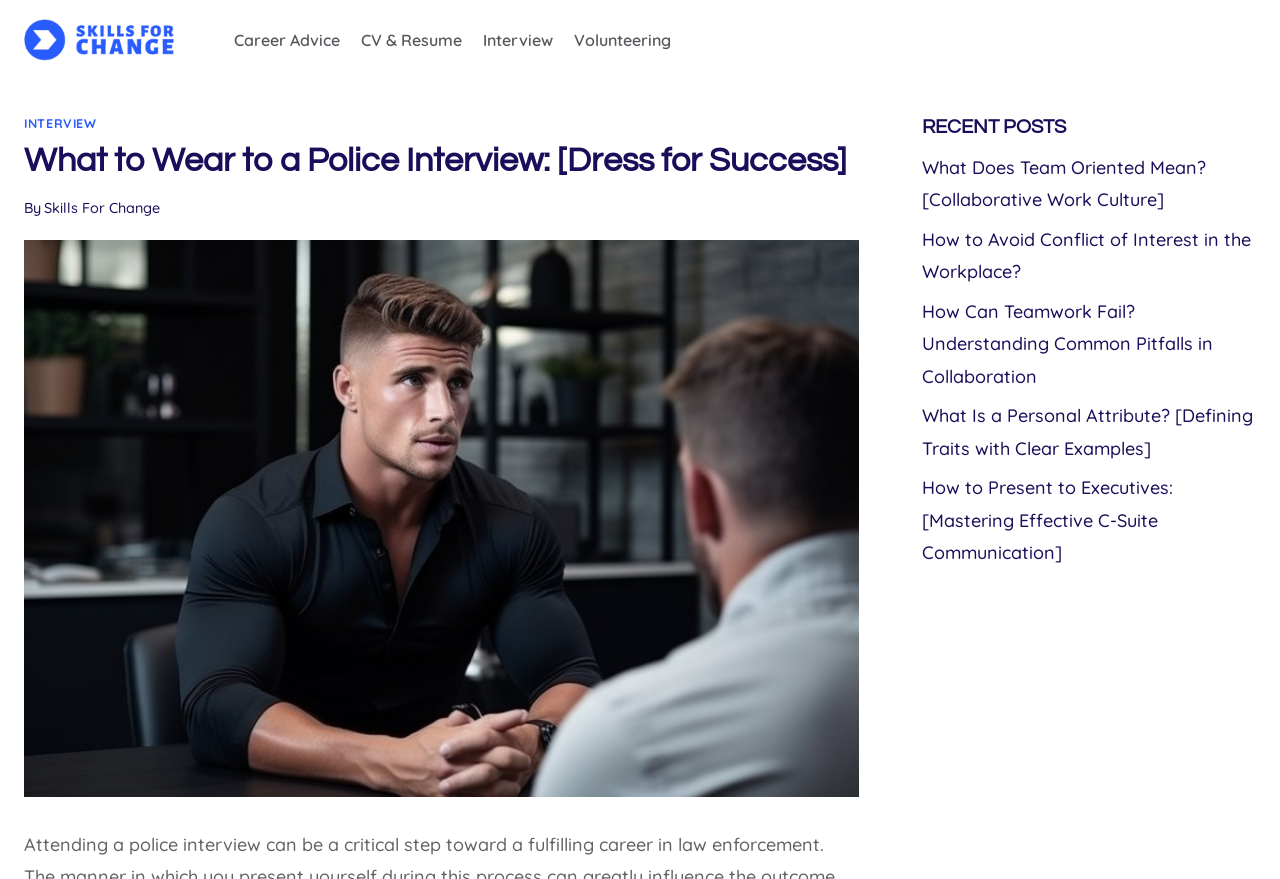Find and specify the bounding box coordinates that correspond to the clickable region for the instruction: "go to Career Advice".

[0.175, 0.025, 0.274, 0.066]